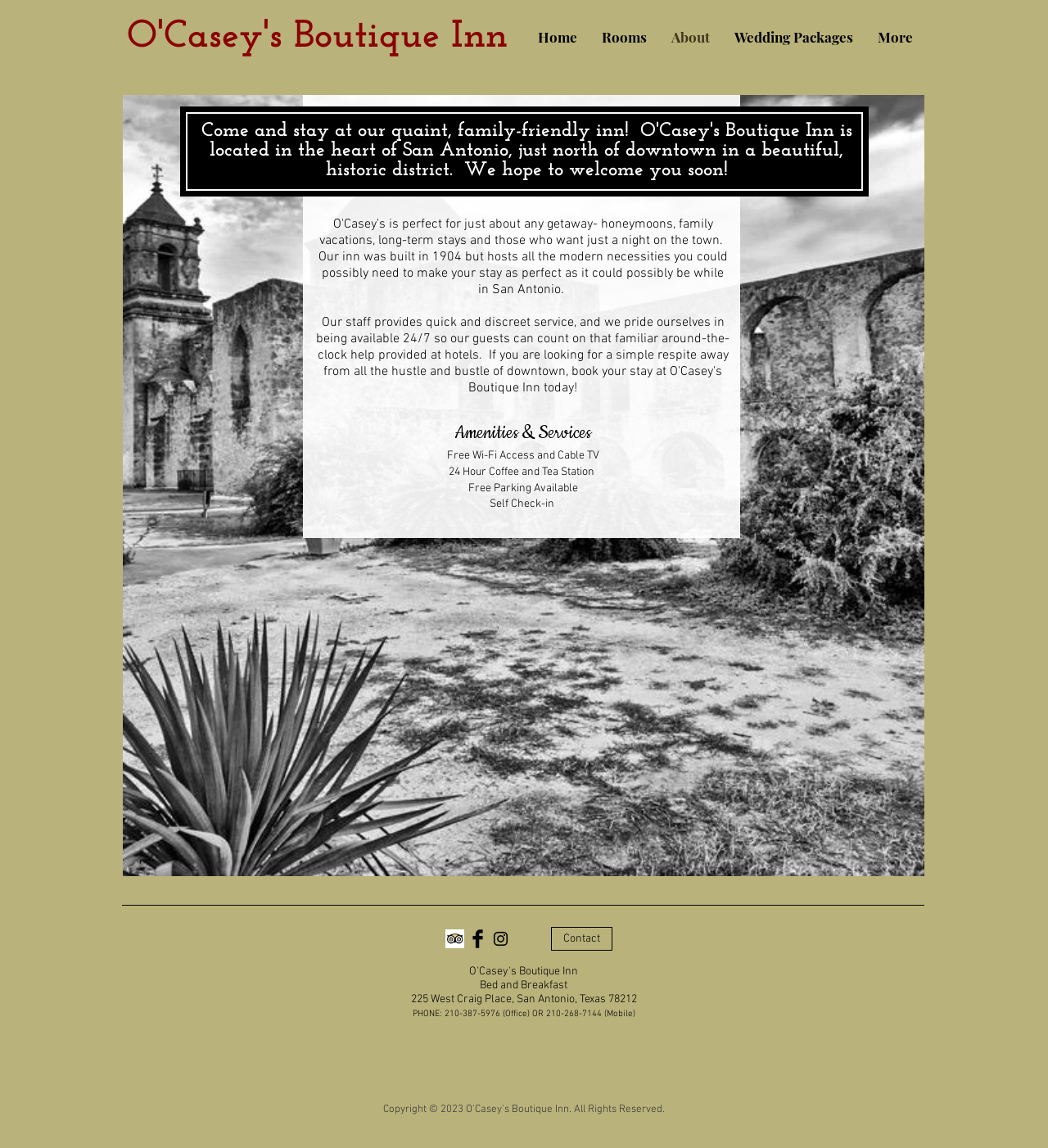Determine the bounding box coordinates for the HTML element described here: "aria-label="Black Instagram Icon"".

[0.469, 0.81, 0.487, 0.826]